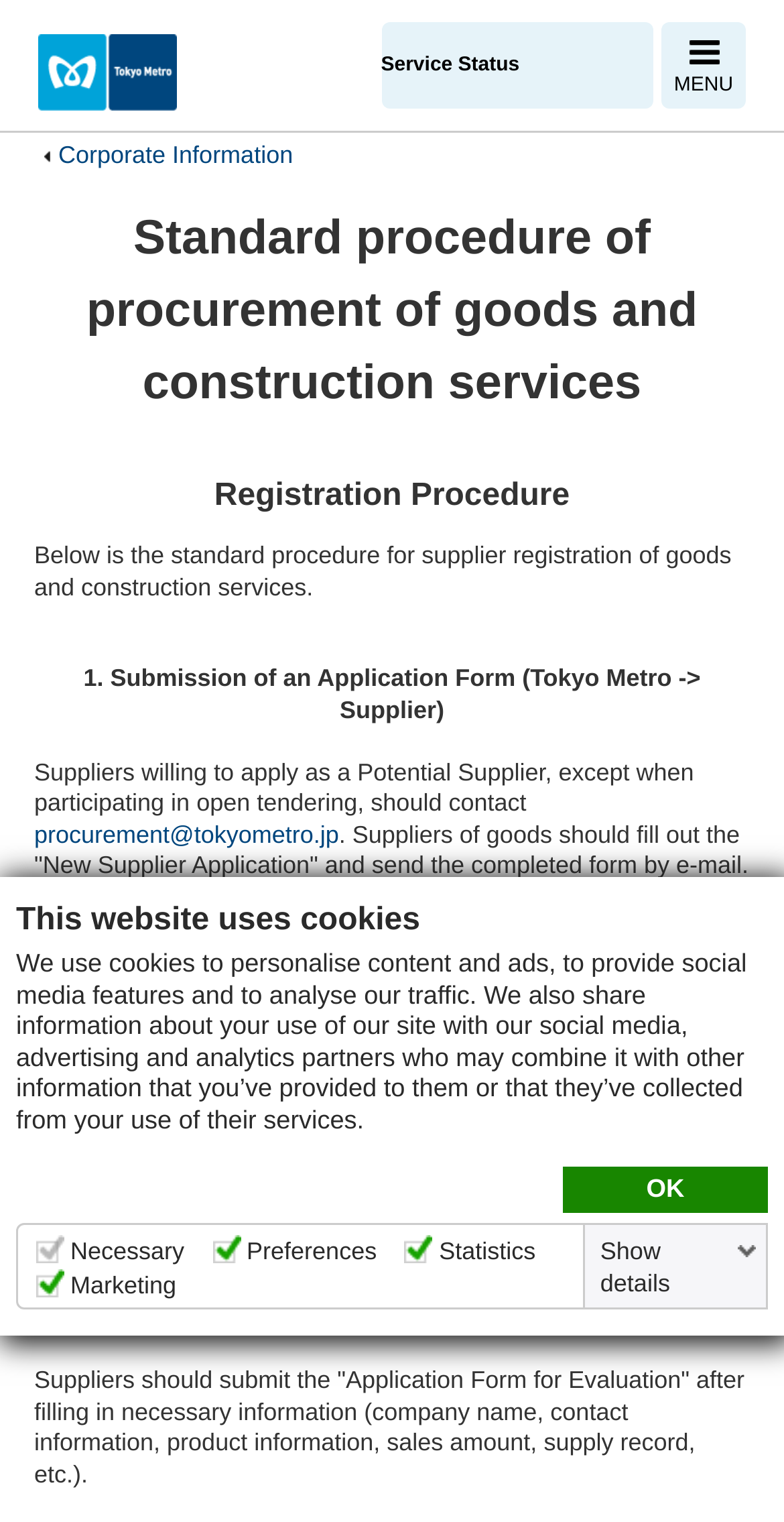Provide an in-depth caption for the elements present on the webpage.

The webpage is about Tokyo Metro's procurement process, specifically the standard procedure for supplier registration of goods and construction services. At the top, there is a dialog box informing users about the website's use of cookies, with a brief description of the types of cookies used and an "OK" button to acknowledge. Below this, there is a table with four columns, each representing a type of cookie (Necessary, Preferences, Statistics, and Marketing), with checkboxes to select or deselect each type.

The main content of the webpage is divided into sections, with headings and paragraphs explaining the procurement process. The first section is an introduction, followed by a section on the registration procedure, which outlines the steps involved in supplier registration. The steps are numbered, with headings and paragraphs providing detailed information on each step, including the submission of an application form, response from Tokyo Metro, and submission of the application form for evaluation.

There are several links throughout the webpage, including links to a "New Supplier Application" form, a "Service Status" page, and a "MENU" page. Additionally, there are links to other sections of the website, such as "Corporate Information". The layout of the webpage is organized, with clear headings and concise text, making it easy to navigate and understand the procurement process.